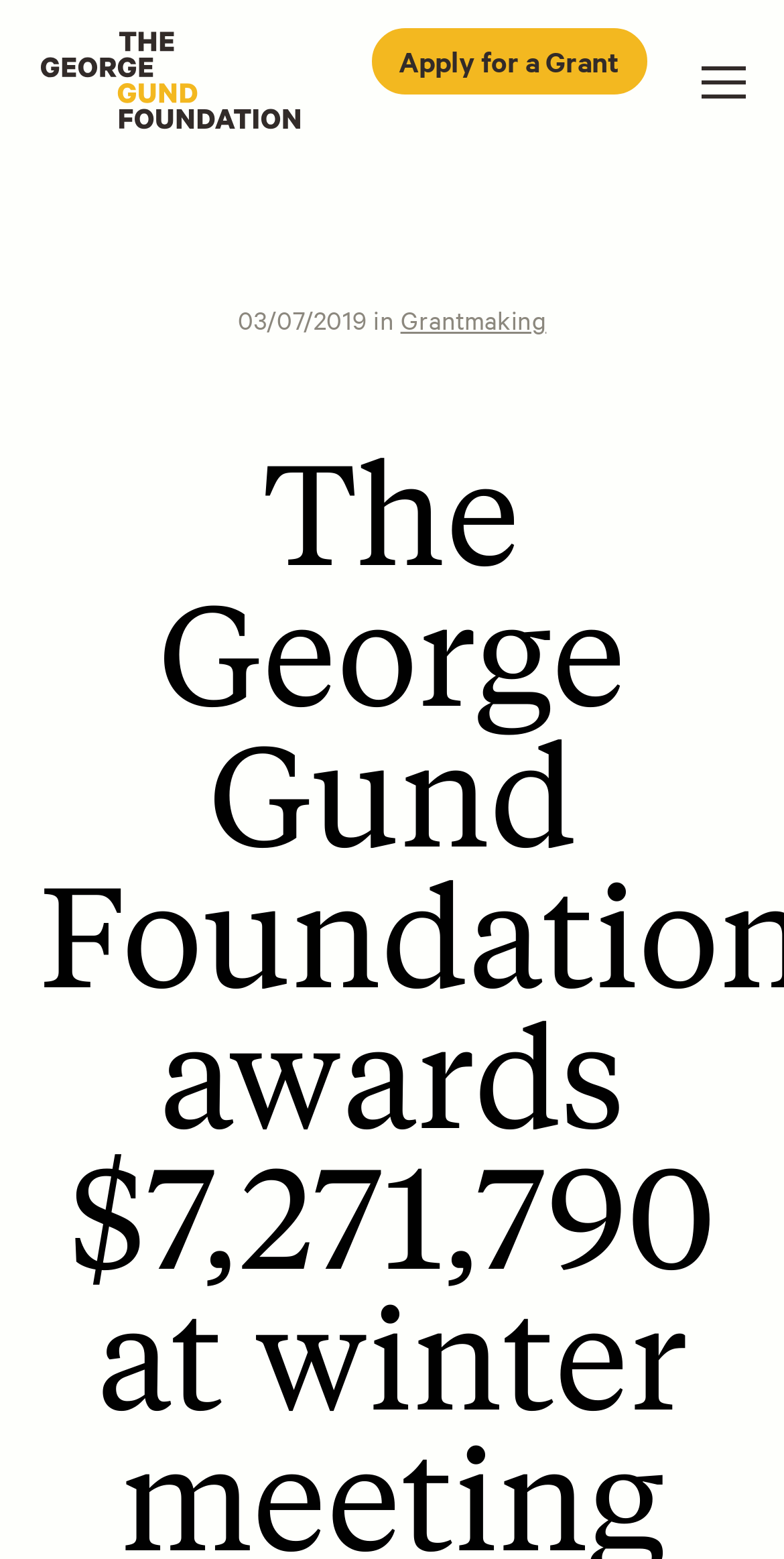Determine the bounding box coordinates for the HTML element mentioned in the following description: "Grantmaking". The coordinates should be a list of four floats ranging from 0 to 1, represented as [left, top, right, bottom].

[0.237, 0.196, 0.594, 0.286]